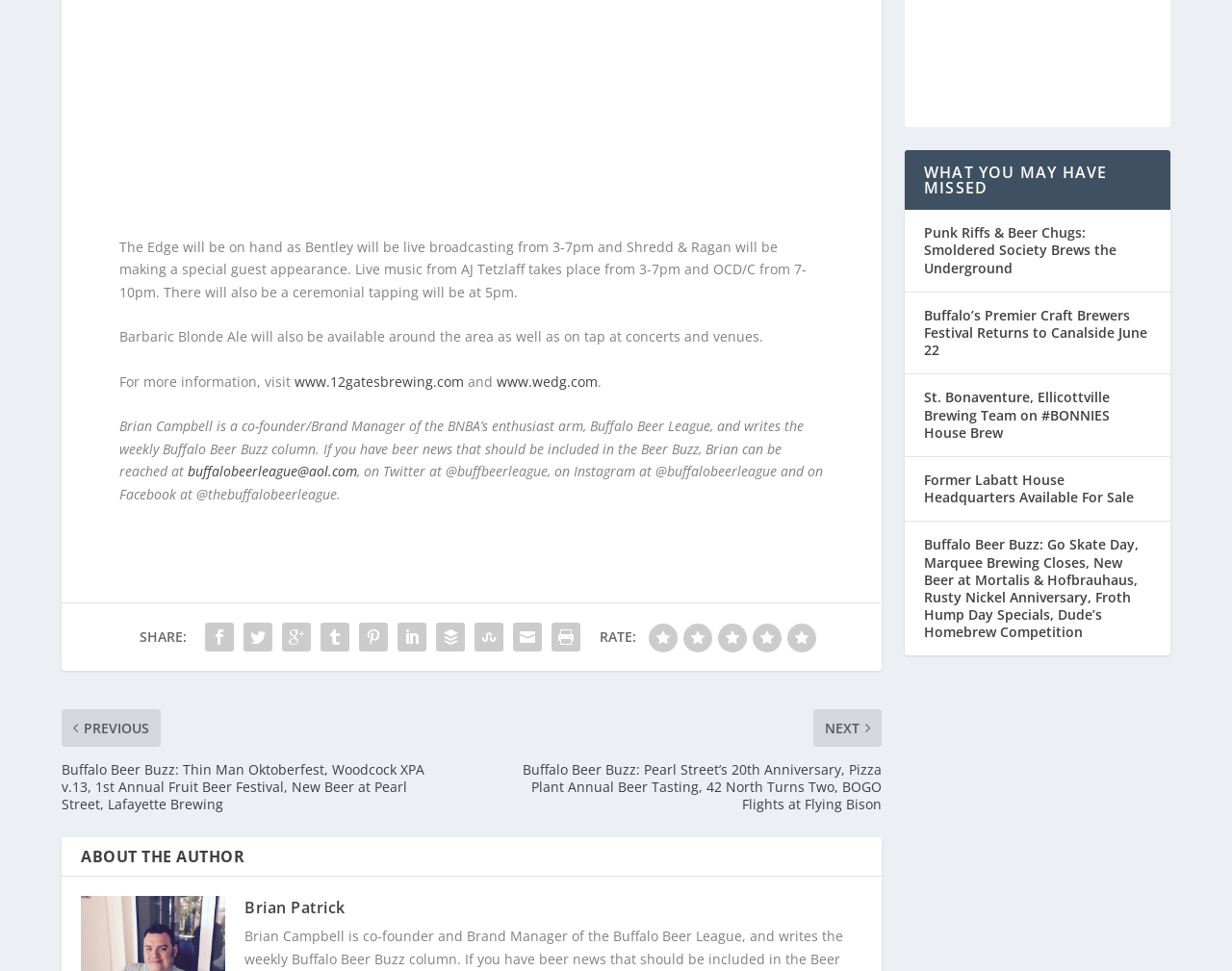How many links are there in the 'WHAT YOU MAY HAVE MISSED' section?
Look at the image and respond with a one-word or short phrase answer.

5